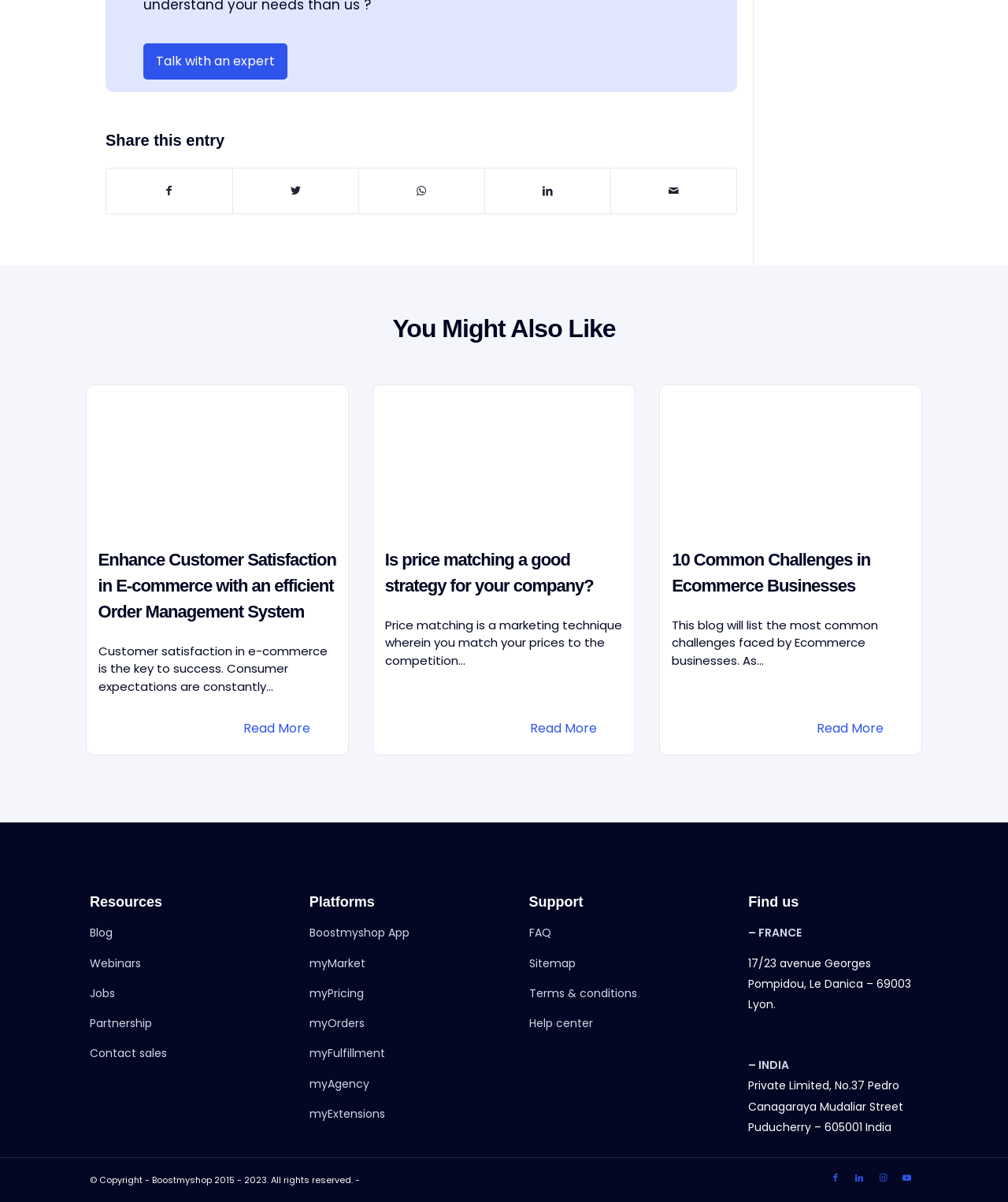What countries are mentioned in the 'Find us' section?
Answer the question with a single word or phrase, referring to the image.

France and India